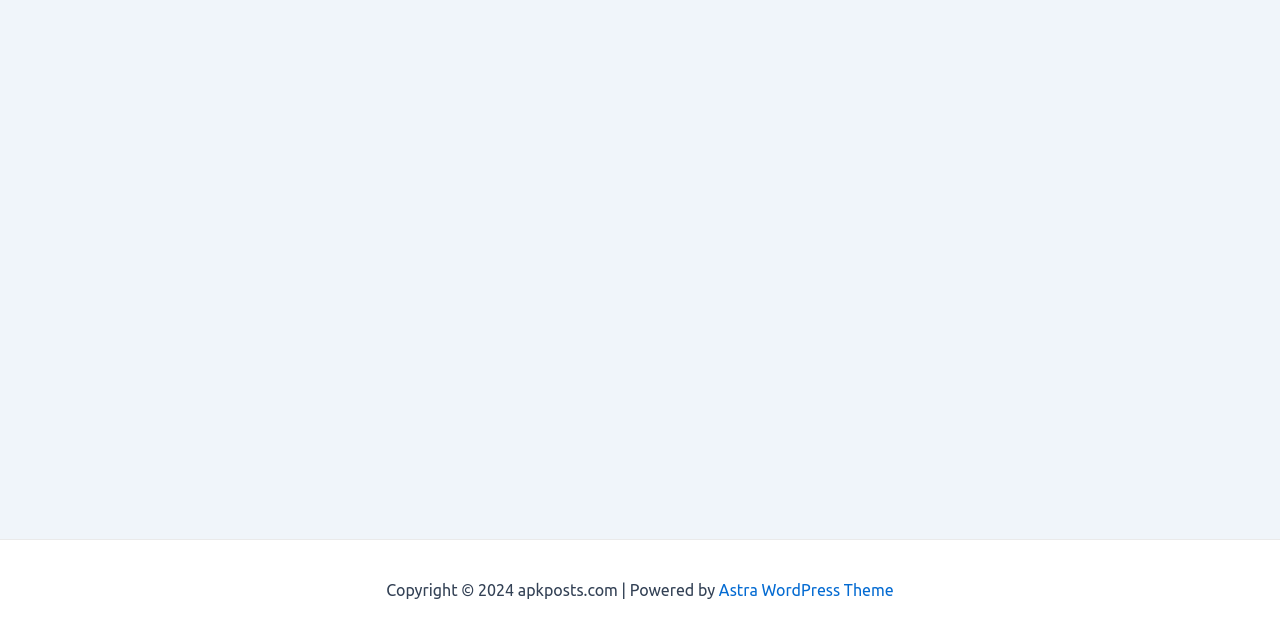Determine the bounding box coordinates for the UI element described. Format the coordinates as (top-left x, top-left y, bottom-right x, bottom-right y) and ensure all values are between 0 and 1. Element description: Astra WordPress Theme

[0.562, 0.907, 0.698, 0.936]